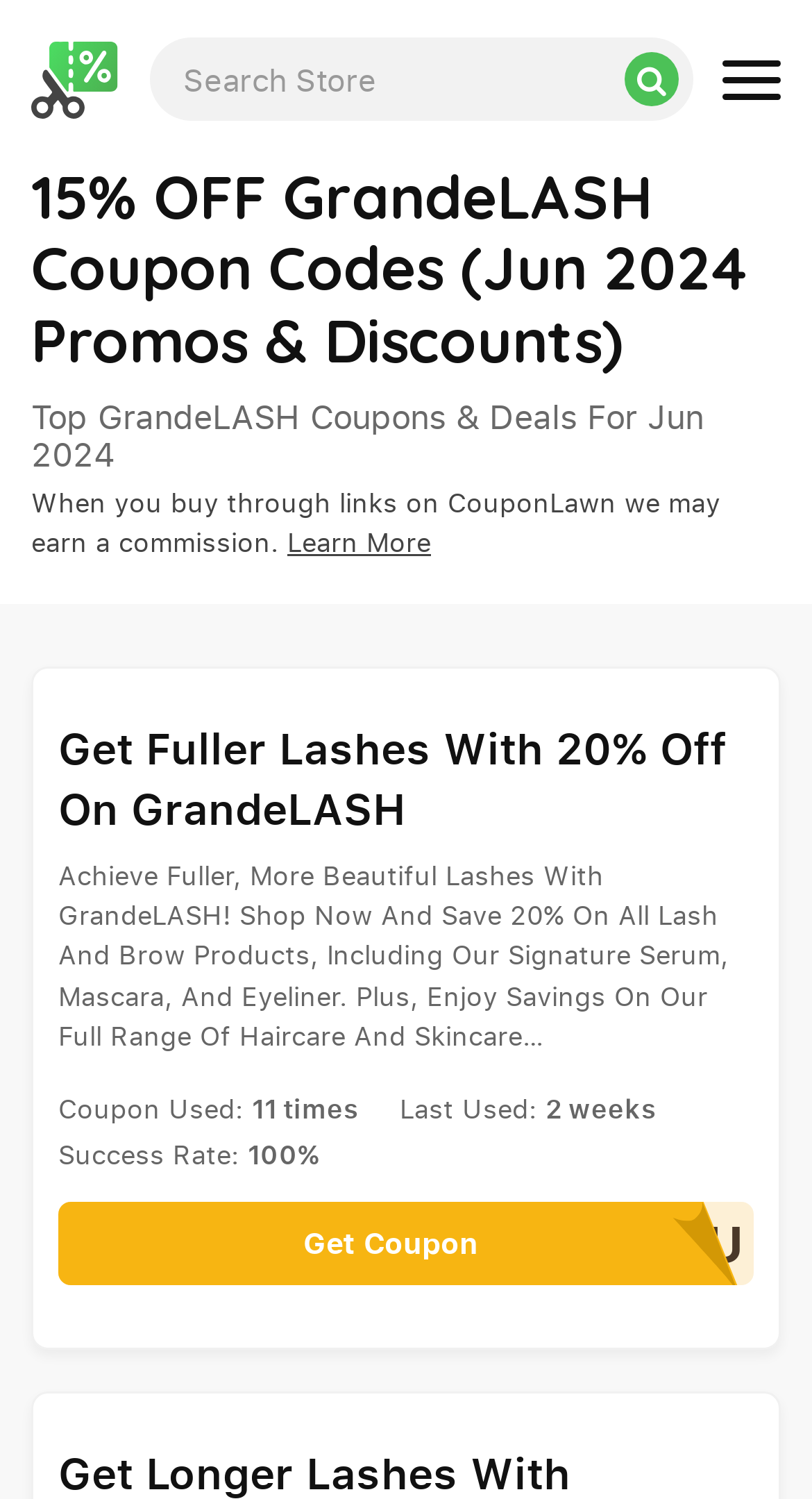What is the maximum discount offered on GrandeLASH products?
Using the image, answer in one word or phrase.

15% Off